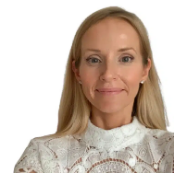What is the tone of the background in the image?
Please ensure your answer to the question is detailed and covers all necessary aspects.

The caption states that the background of the image has 'clean, neutral tones', which suggests that the background is not brightly colored or distracting, but rather provides a calm and professional setting for Melissa's portrait.